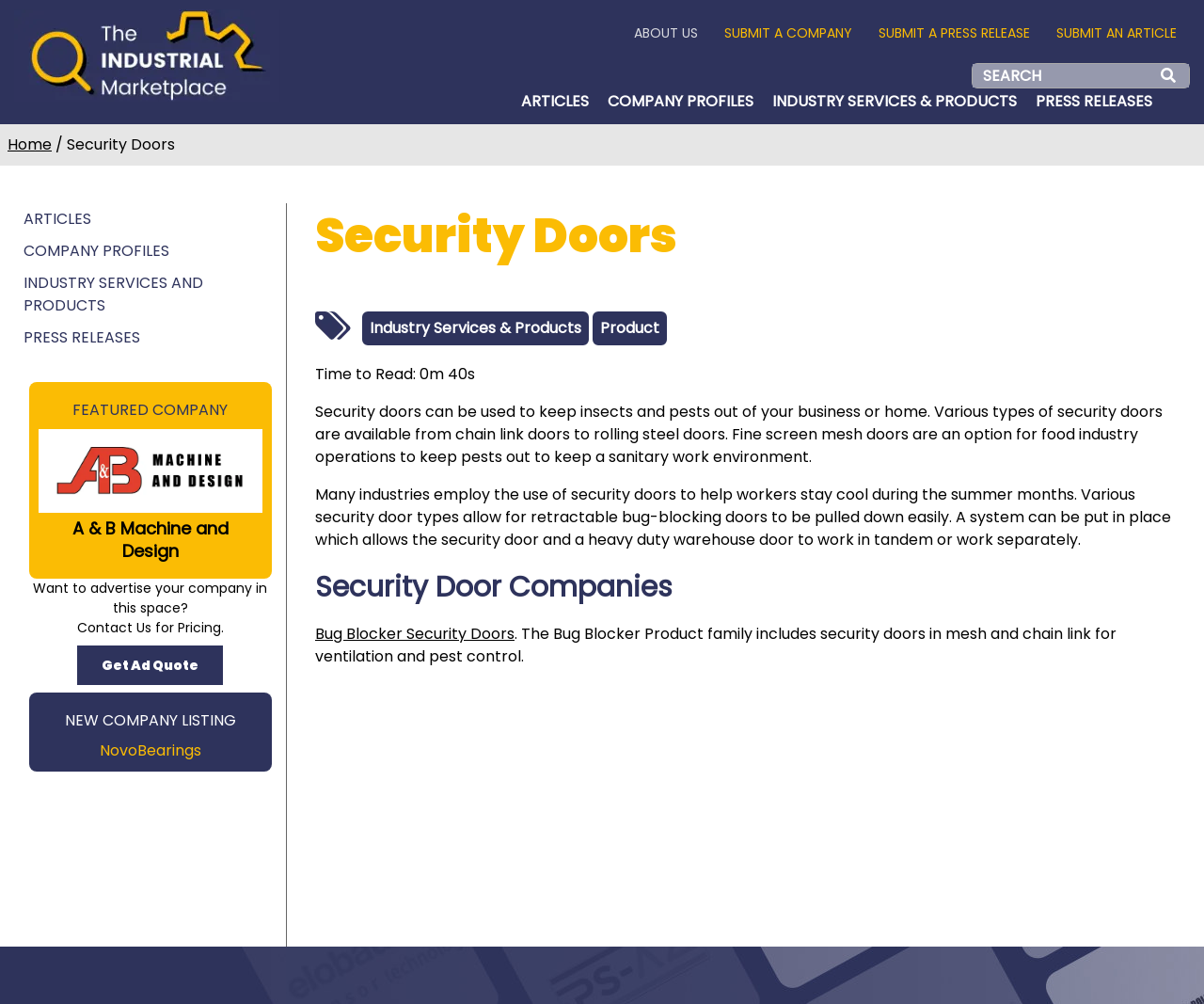Predict the bounding box of the UI element based on the description: "Company Profiles". The coordinates should be four float numbers between 0 and 1, formatted as [left, top, right, bottom].

[0.497, 0.088, 0.634, 0.114]